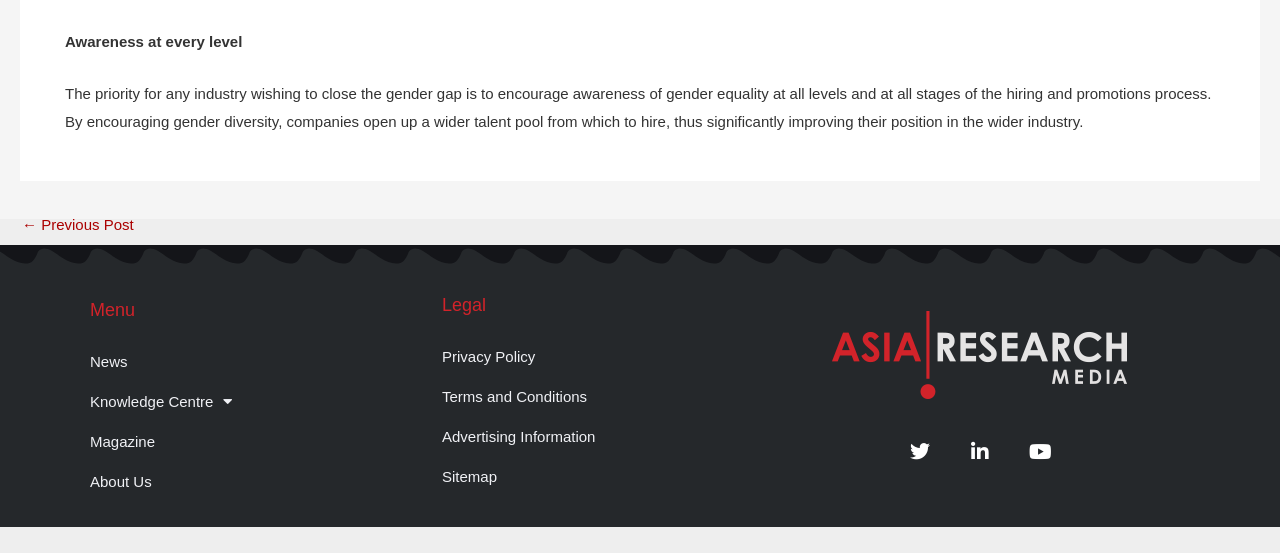Predict the bounding box coordinates of the area that should be clicked to accomplish the following instruction: "go to next post". The bounding box coordinates should consist of four float numbers between 0 and 1, i.e., [left, top, right, bottom].

[0.917, 0.392, 0.983, 0.419]